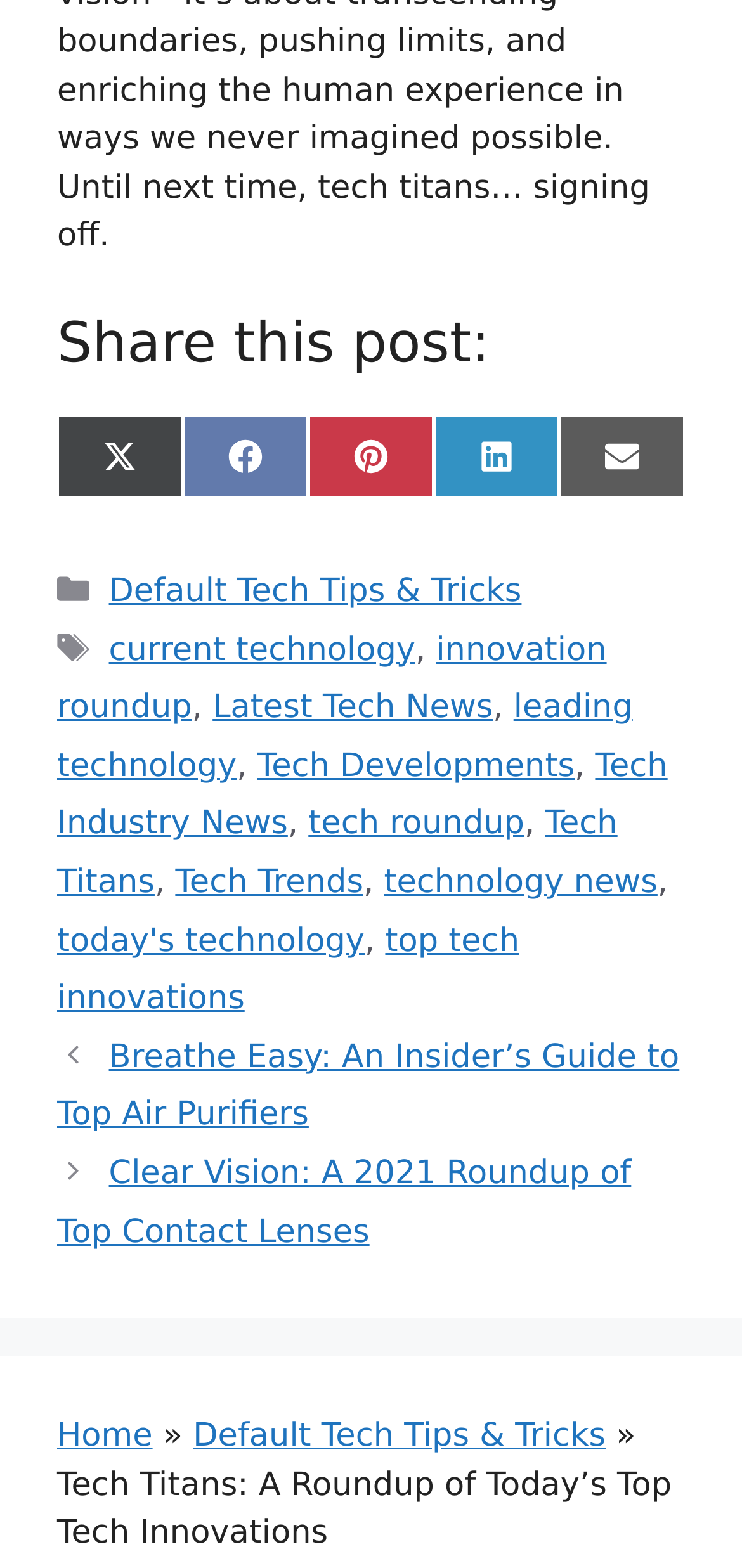Identify the bounding box coordinates for the element you need to click to achieve the following task: "Share this post on Twitter". Provide the bounding box coordinates as four float numbers between 0 and 1, in the form [left, top, right, bottom].

[0.077, 0.264, 0.246, 0.318]